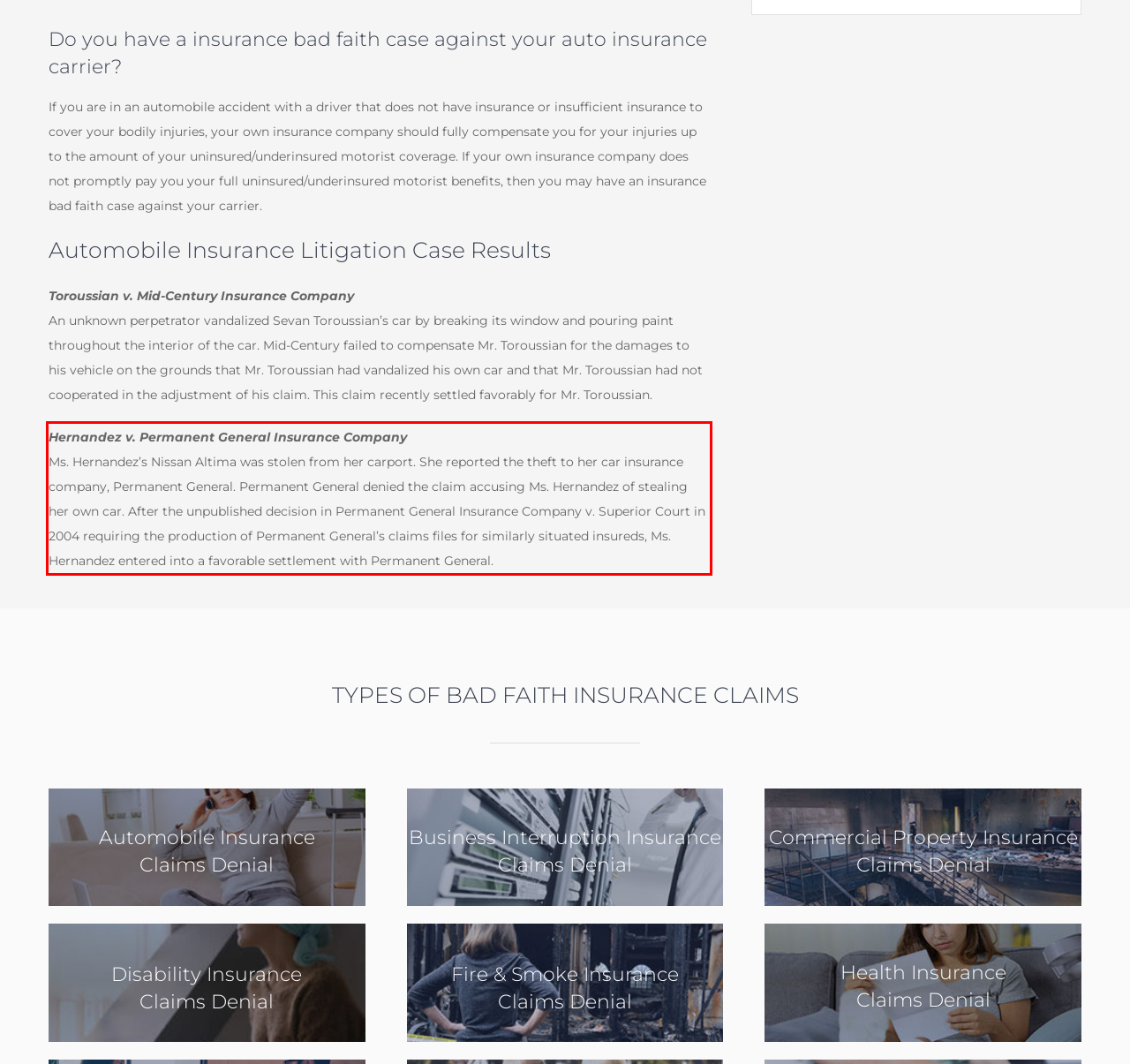You have a screenshot with a red rectangle around a UI element. Recognize and extract the text within this red bounding box using OCR.

Hernandez v. Permanent General Insurance Company Ms. Hernandez’s Nissan Altima was stolen from her carport. She reported the theft to her car insurance company, Permanent General. Permanent General denied the claim accusing Ms. Hernandez of stealing her own car. After the unpublished decision in Permanent General Insurance Company v. Superior Court in 2004 requiring the production of Permanent General’s claims files for similarly situated insureds, Ms. Hernandez entered into a favorable settlement with Permanent General.